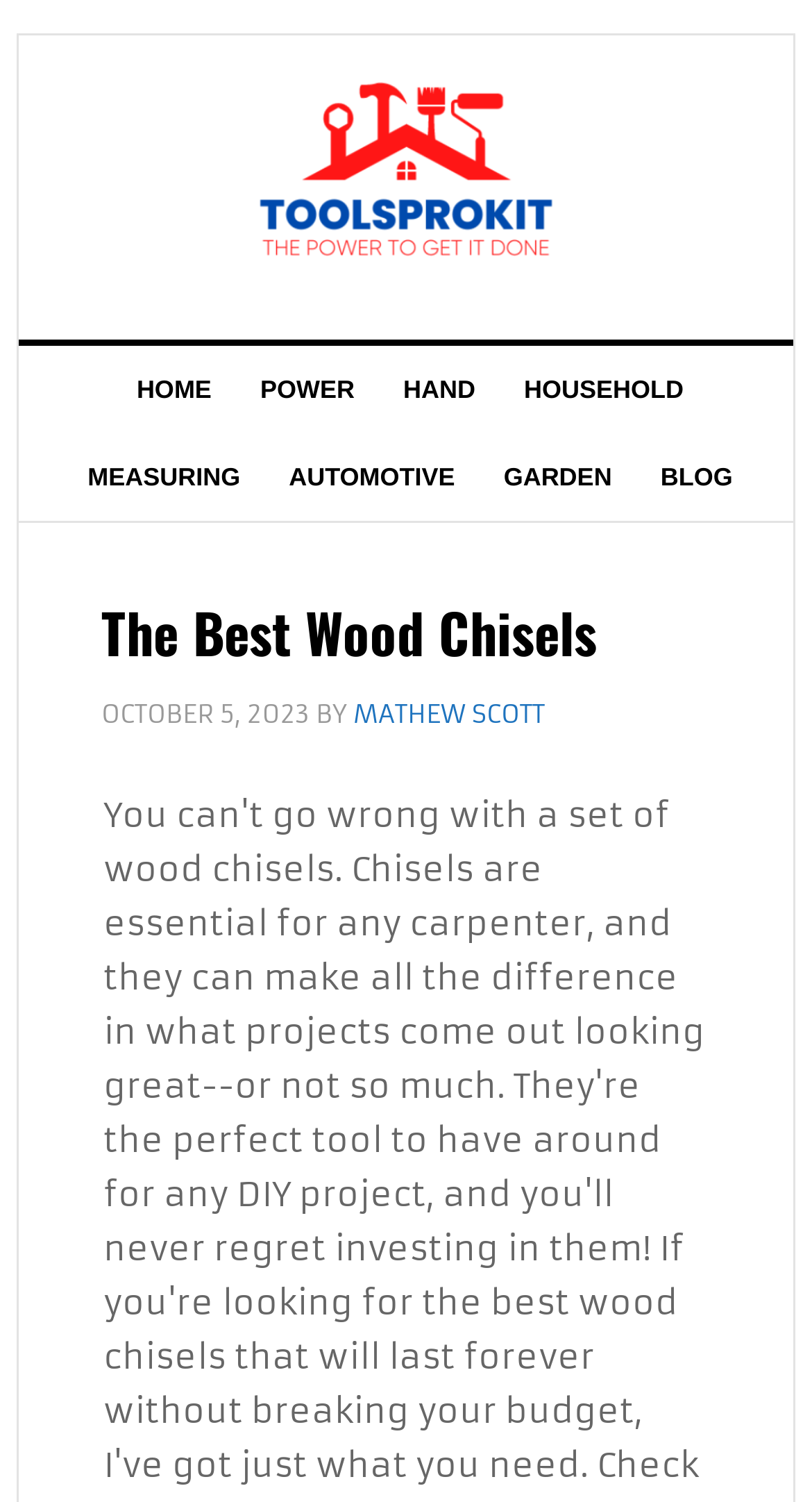Extract the main title from the webpage and generate its text.

The Best Wood Chisels